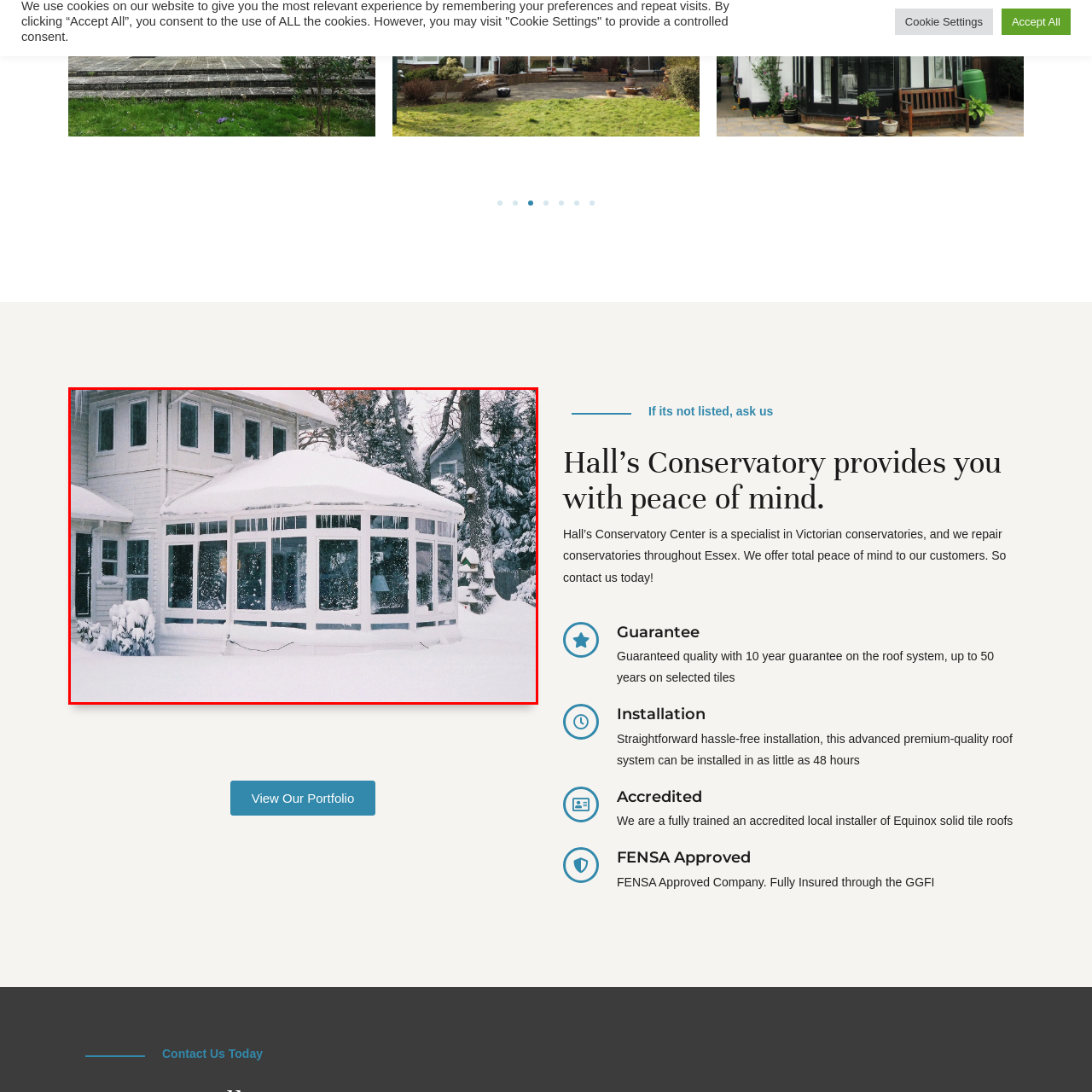Direct your attention to the zone enclosed by the orange box, What is hanging from the edge of the roof? 
Give your response in a single word or phrase.

Icicles